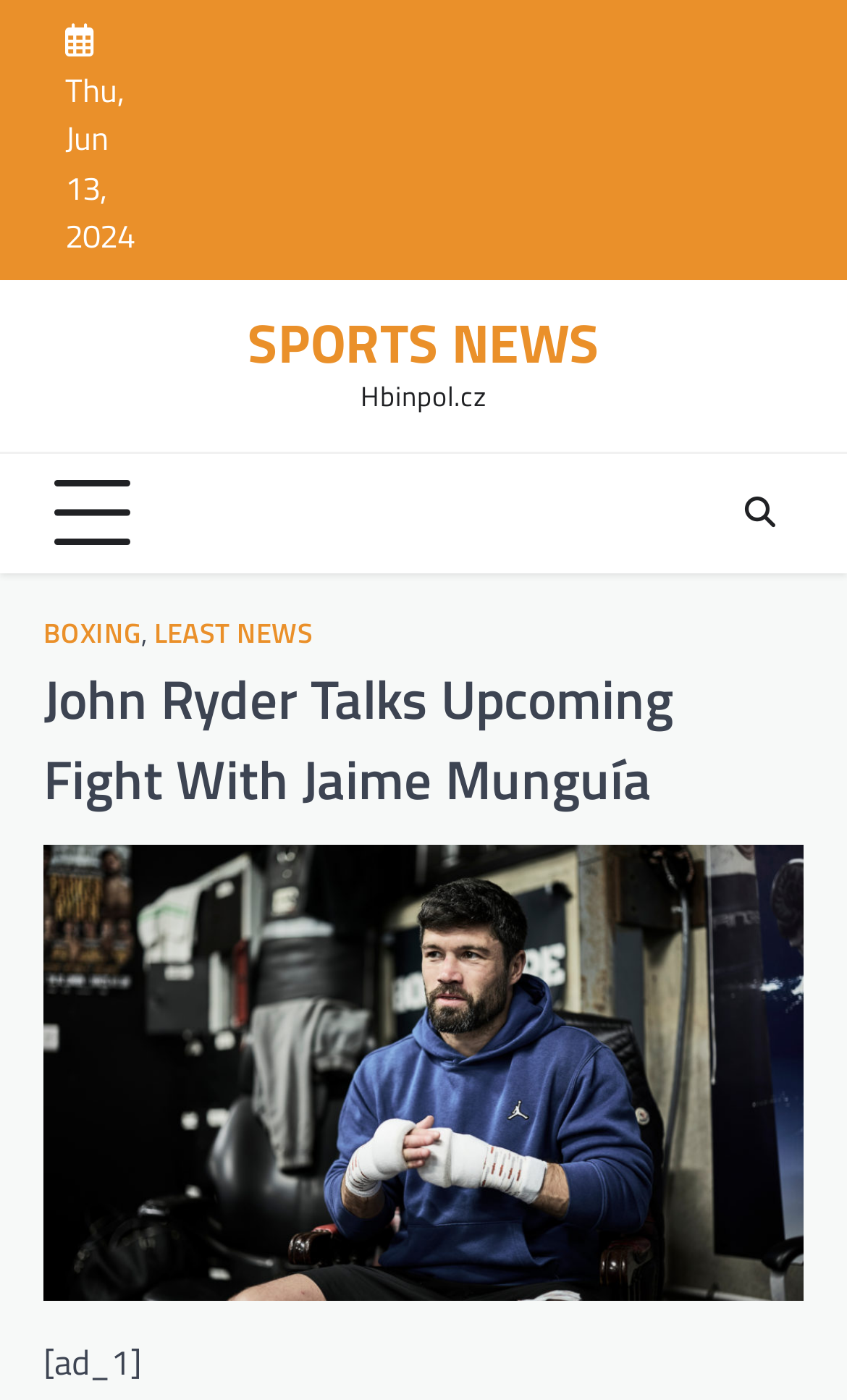Find and indicate the bounding box coordinates of the region you should select to follow the given instruction: "Click on Boxing".

[0.39, 0.084, 0.441, 0.115]